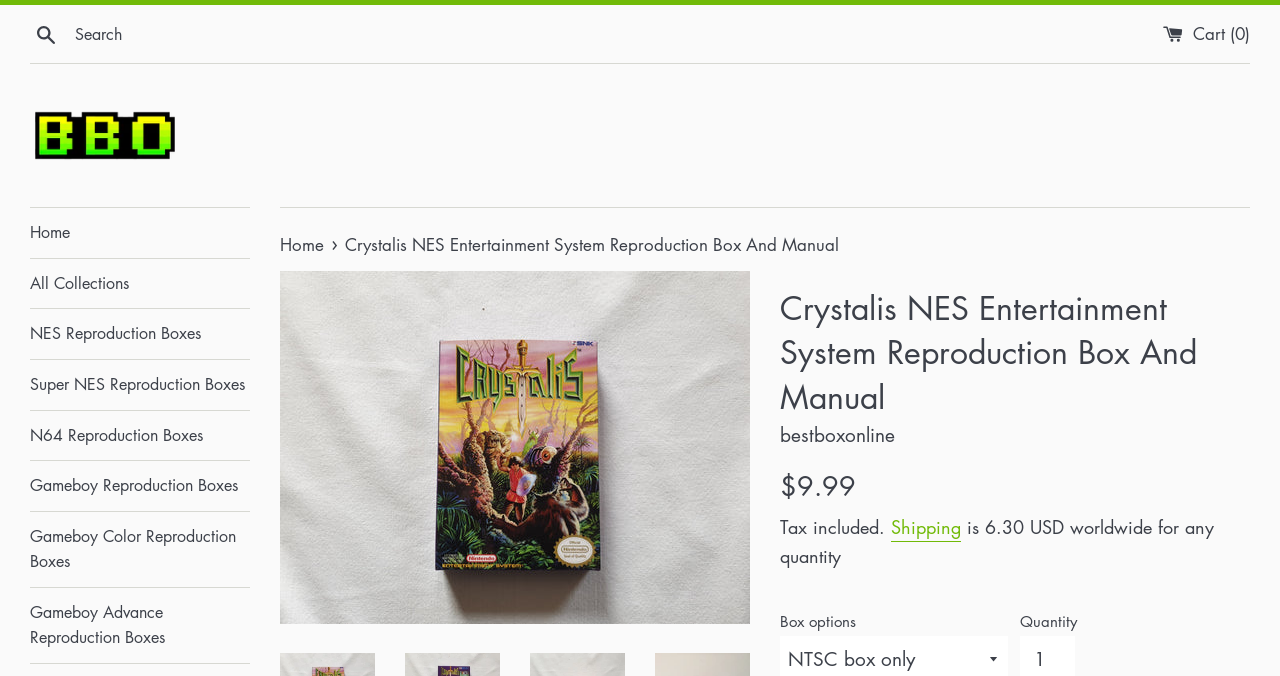Find the bounding box coordinates of the clickable region needed to perform the following instruction: "Search for something". The coordinates should be provided as four float numbers between 0 and 1, i.e., [left, top, right, bottom].

None